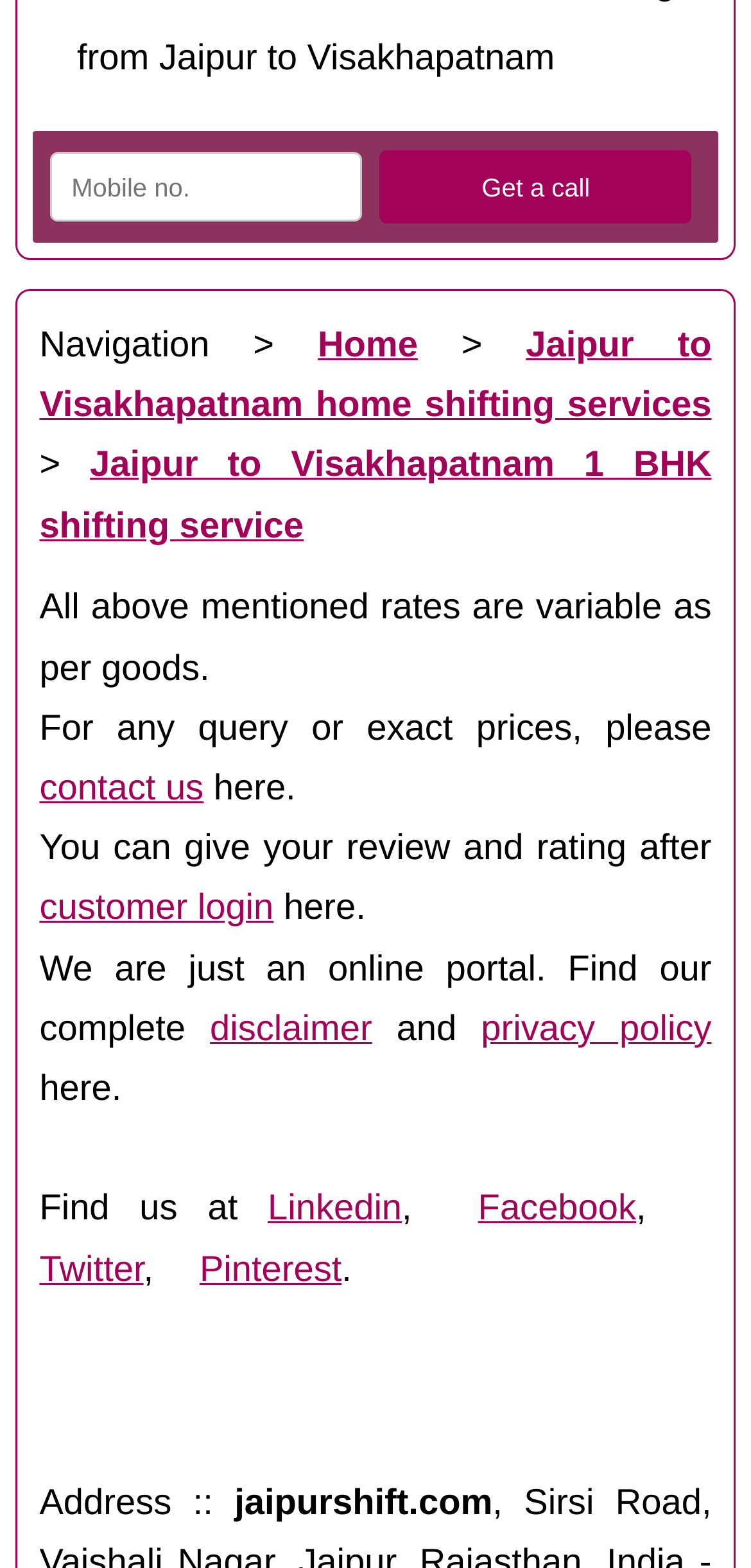Find the bounding box coordinates of the clickable element required to execute the following instruction: "Contact us". Provide the coordinates as four float numbers between 0 and 1, i.e., [left, top, right, bottom].

[0.052, 0.489, 0.271, 0.515]